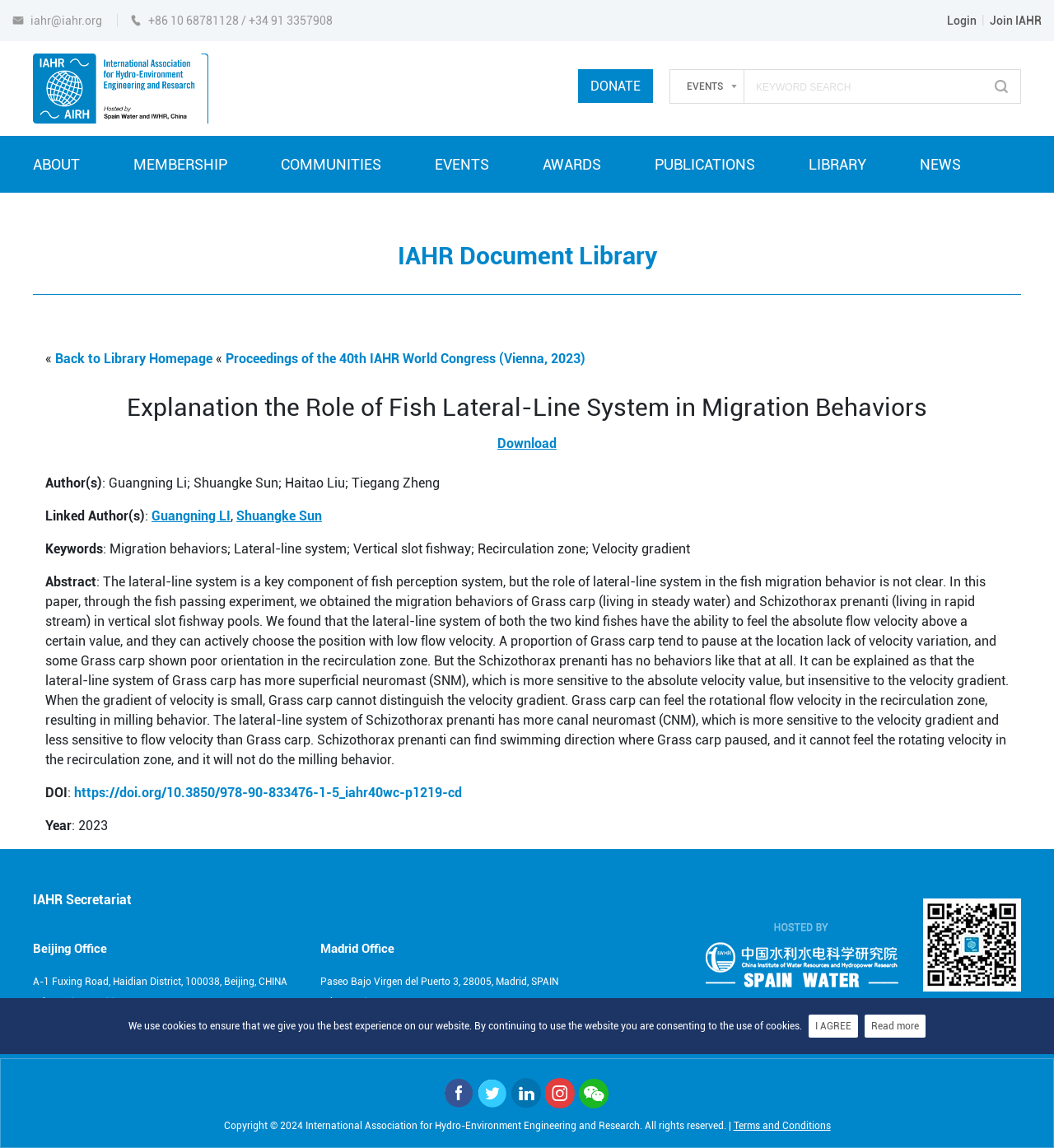Show the bounding box coordinates of the element that should be clicked to complete the task: "View the Proceedings of the 40th IAHR World Congress".

[0.214, 0.306, 0.555, 0.319]